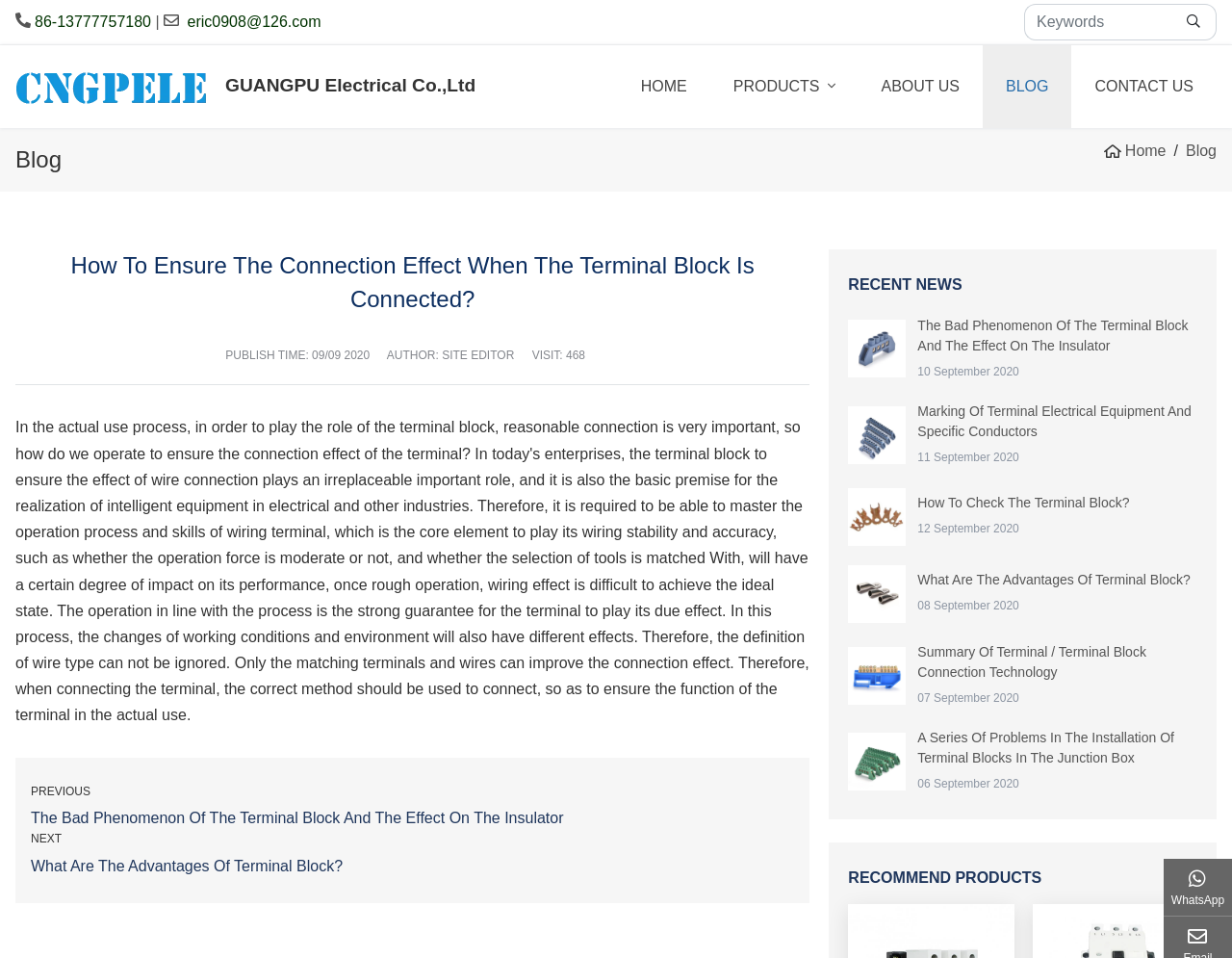Given the element description, predict the bounding box coordinates in the format (top-left x, top-left y, bottom-right x, bottom-right y). Make sure all values are between 0 and 1. Here is the element description: aria-label="keywords" placeholder="Keywords"

[0.831, 0.004, 0.955, 0.042]